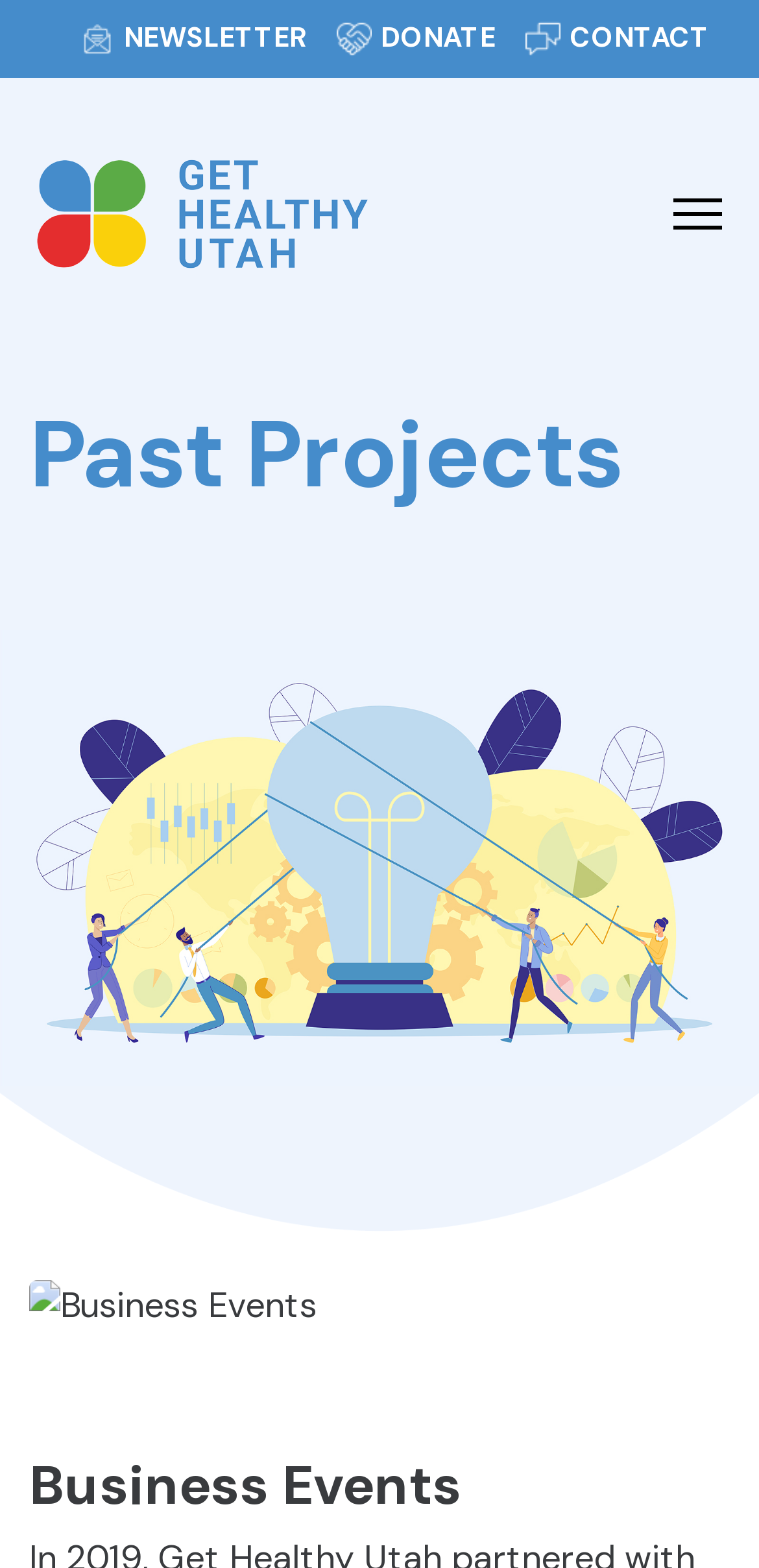Answer the question using only one word or a concise phrase: What is the name of the organization?

Get Healthy Utah